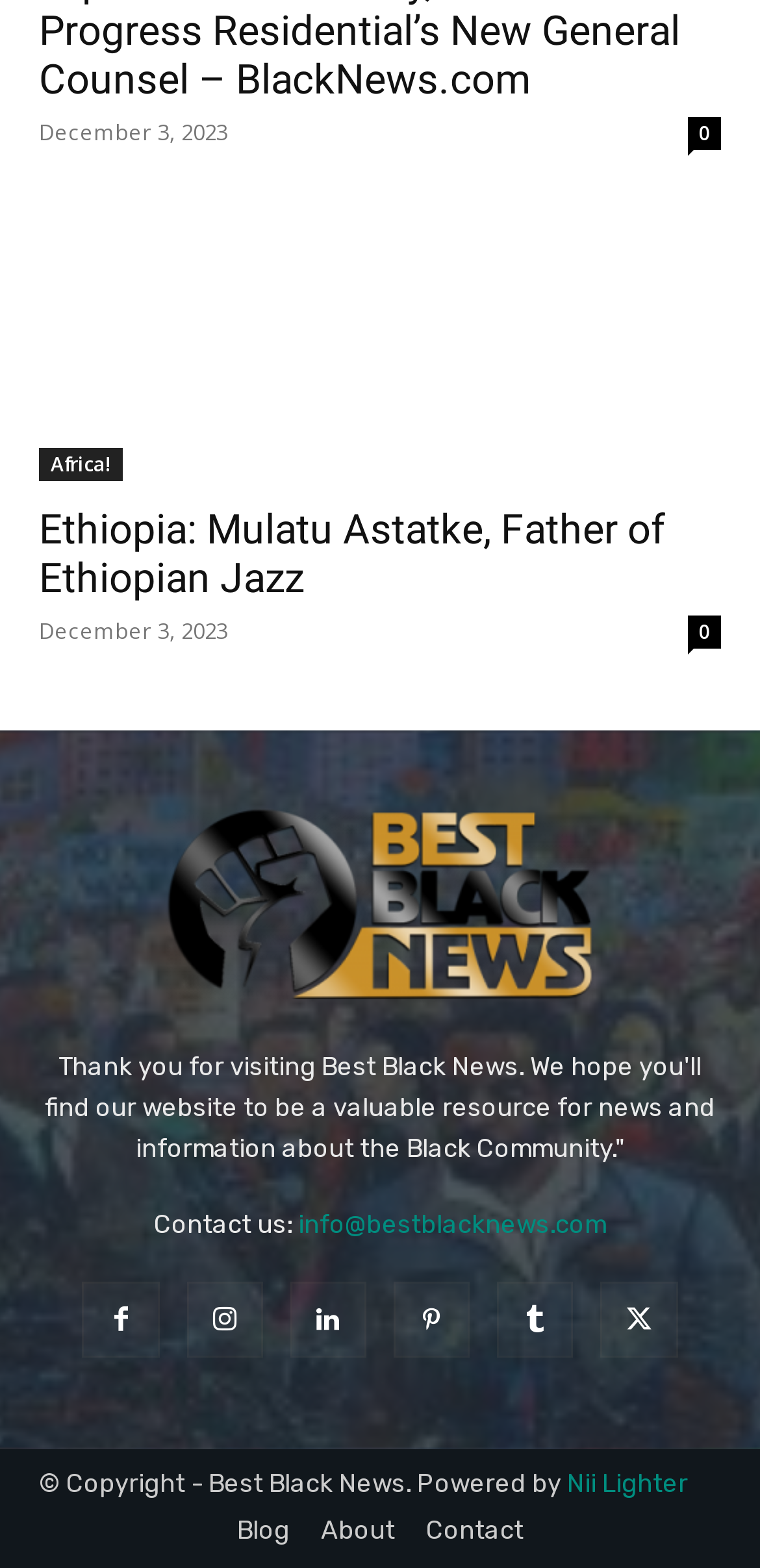Please identify the bounding box coordinates of the area I need to click to accomplish the following instruction: "View the About page".

[0.422, 0.966, 0.519, 0.986]